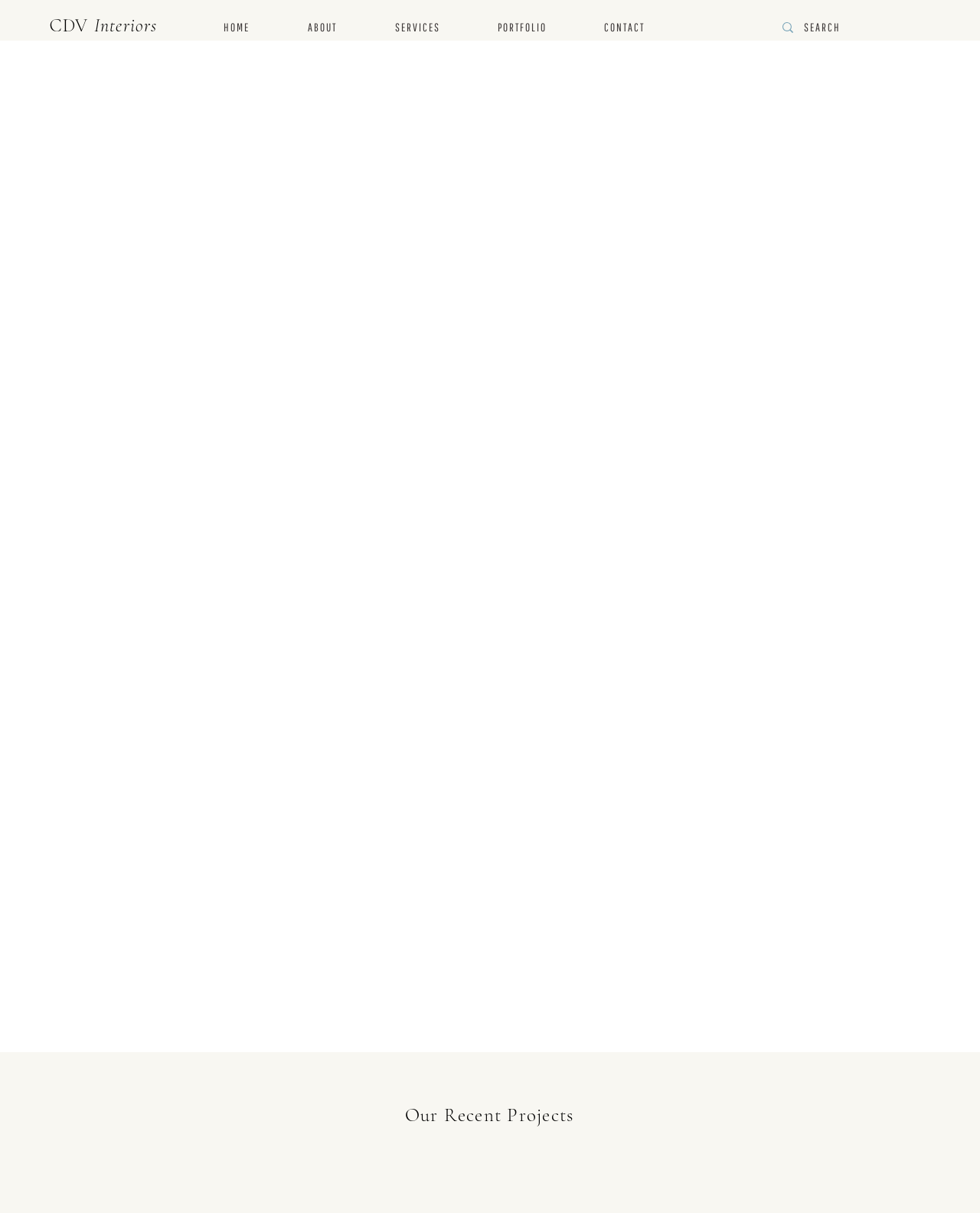Identify the bounding box coordinates for the UI element described by the following text: "H O M E". Provide the coordinates as four float numbers between 0 and 1, in the format [left, top, right, bottom].

[0.198, 0.015, 0.284, 0.03]